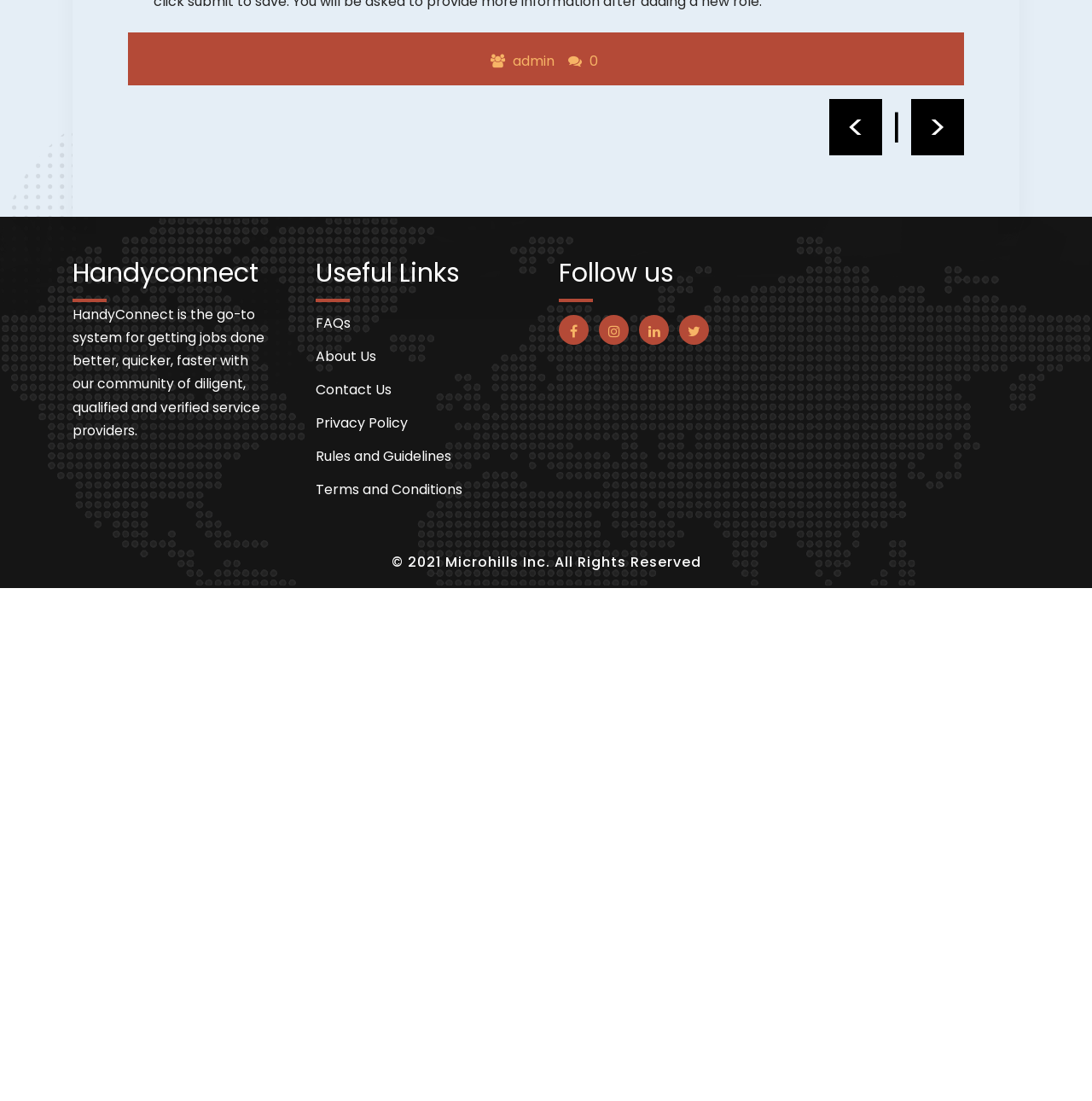Please find the bounding box for the following UI element description. Provide the coordinates in (top-left x, top-left y, bottom-right x, bottom-right y) format, with values between 0 and 1: About Us

[0.289, 0.316, 0.488, 0.332]